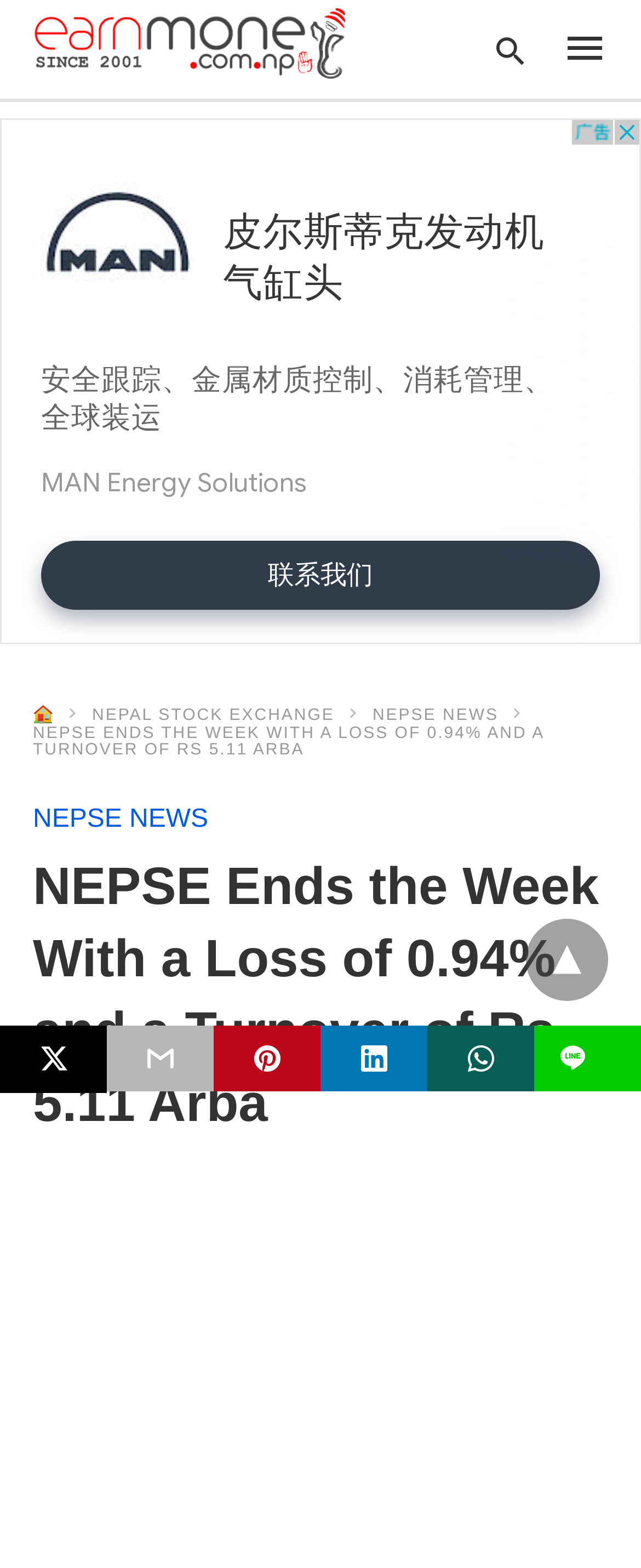What is the turnover amount in Nepalese currency?
Give a detailed and exhaustive answer to the question.

The answer can be found in the main heading of the webpage, which states 'NEPSE Ends the Week With a Loss of 0.94% and a Turnover of Rs 5.11 Arba'. The turnover amount is explicitly mentioned as Rs 5.11 Arba.